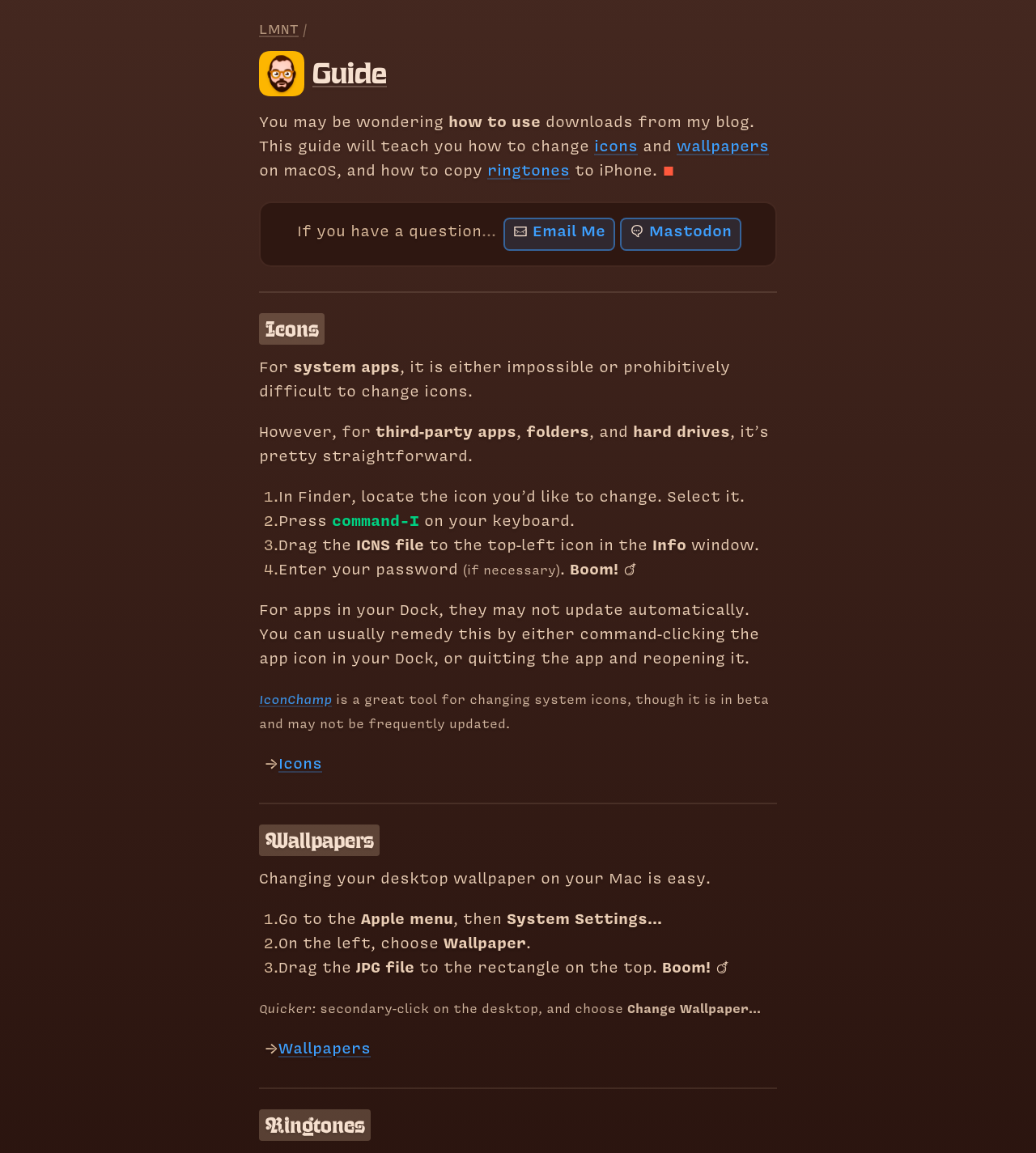Find the bounding box coordinates of the element I should click to carry out the following instruction: "Read NEWS".

None